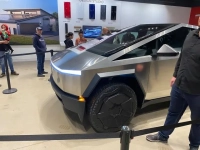Offer a detailed narrative of the image's content.

This image showcases the Tesla Cybertruck, a futuristic electric vehicle characterized by its angular design and stainless-steel body. The vehicle is prominently displayed in an exhibition space, drawing the attention of a group of onlookers, some of whom are standing behind a barrier to get a closer view. The sleek, unconventional shape of the Cybertruck, along with its unique wheel design, sets it apart from traditional trucks. In the background, there are additional display elements, hinting at a modern and high-tech environment. This setting emphasizes the innovative nature of the vehicle, which aims to redefine the concept of trucks in the automotive market.